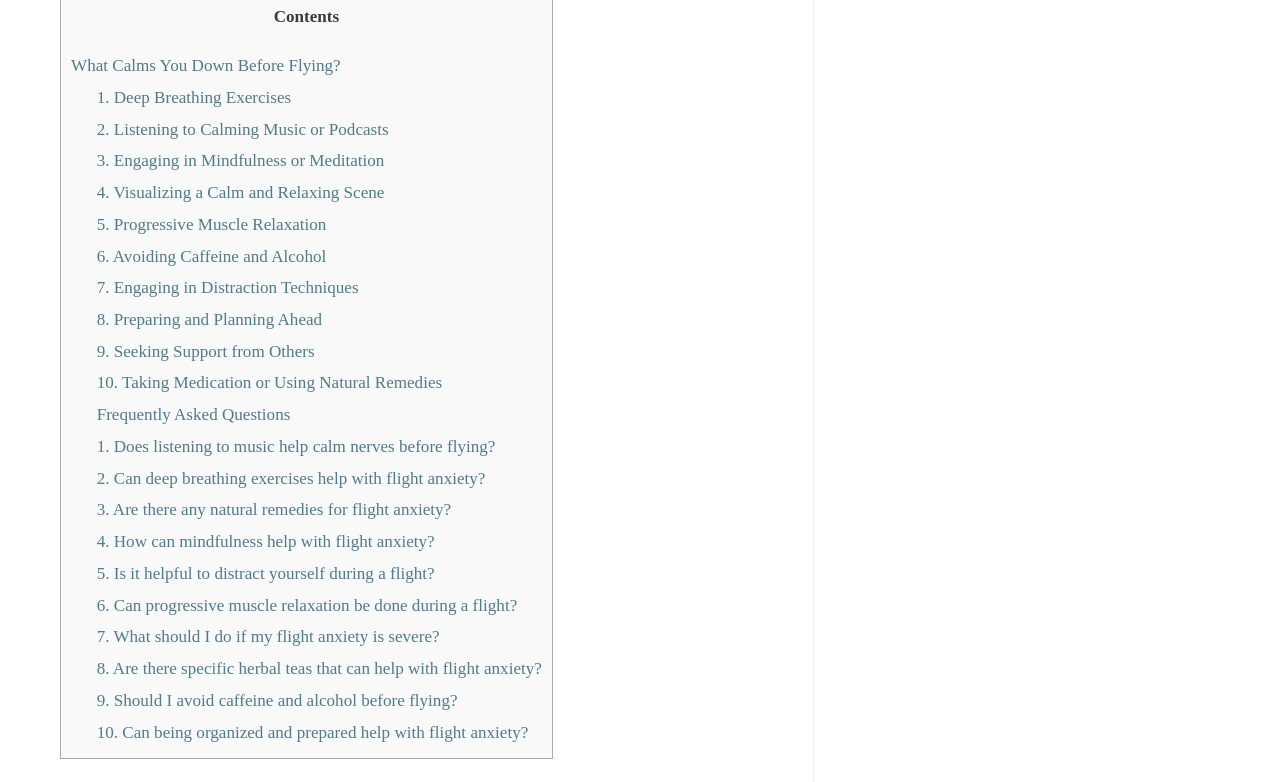Locate the bounding box coordinates of the clickable element to fulfill the following instruction: "Read 'Frequently Asked Questions'". Provide the coordinates as four float numbers between 0 and 1 in the format [left, top, right, bottom].

[0.076, 0.518, 0.227, 0.542]